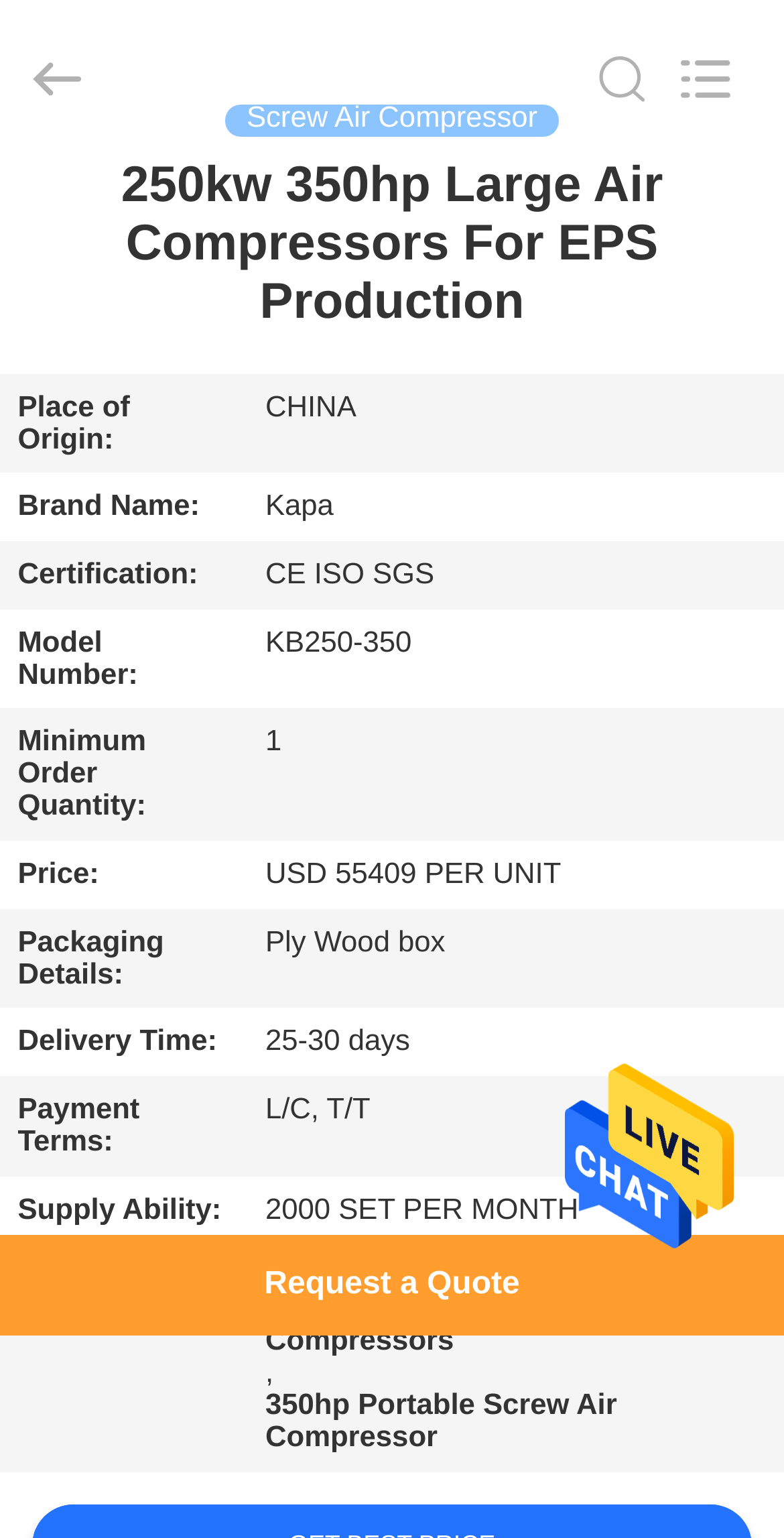Pinpoint the bounding box coordinates for the area that should be clicked to perform the following instruction: "Visit The Bookpushers website".

None